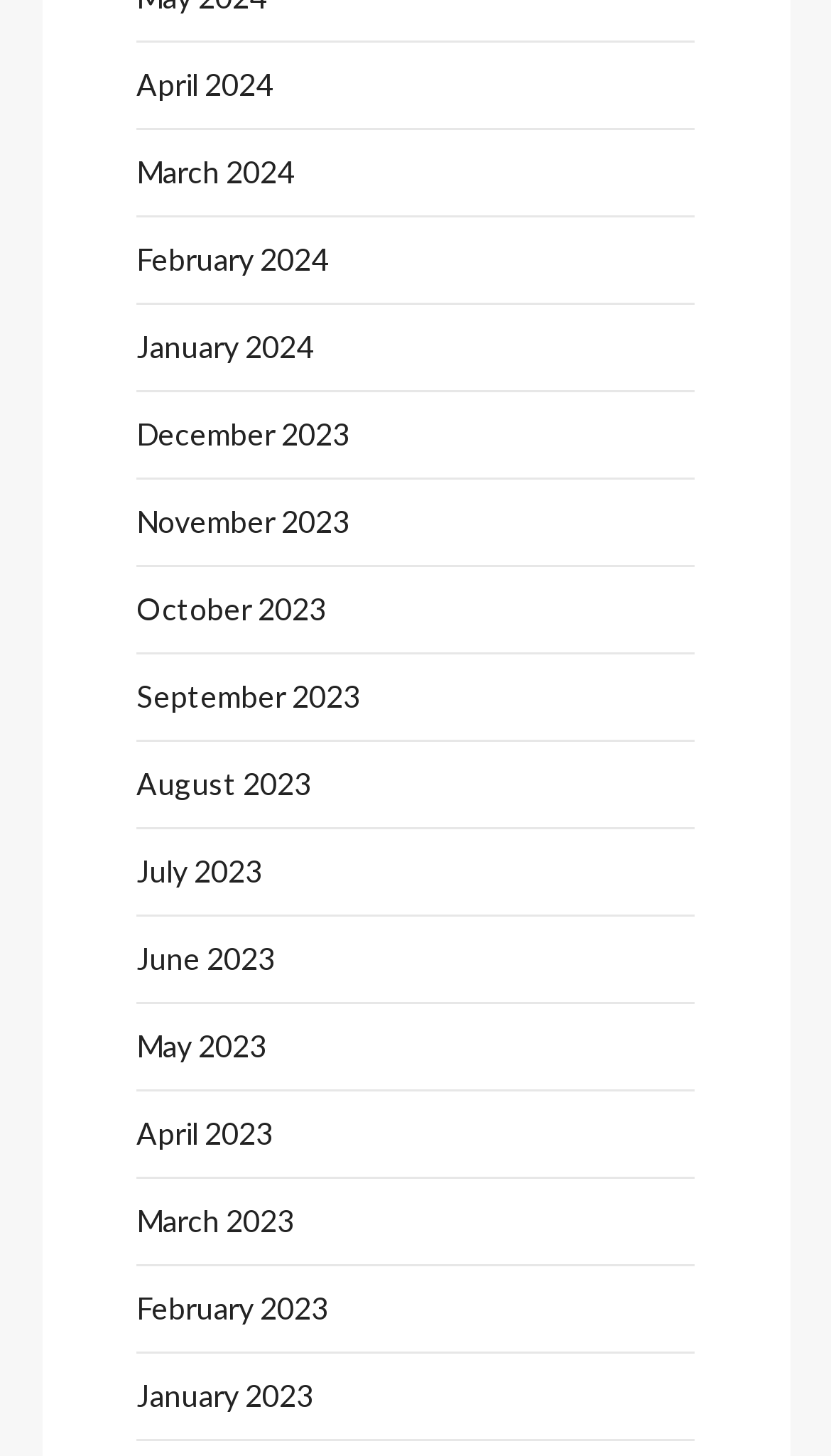Using the format (top-left x, top-left y, bottom-right x, bottom-right y), provide the bounding box coordinates for the described UI element. All values should be floating point numbers between 0 and 1: May 2023

[0.164, 0.7, 0.321, 0.738]